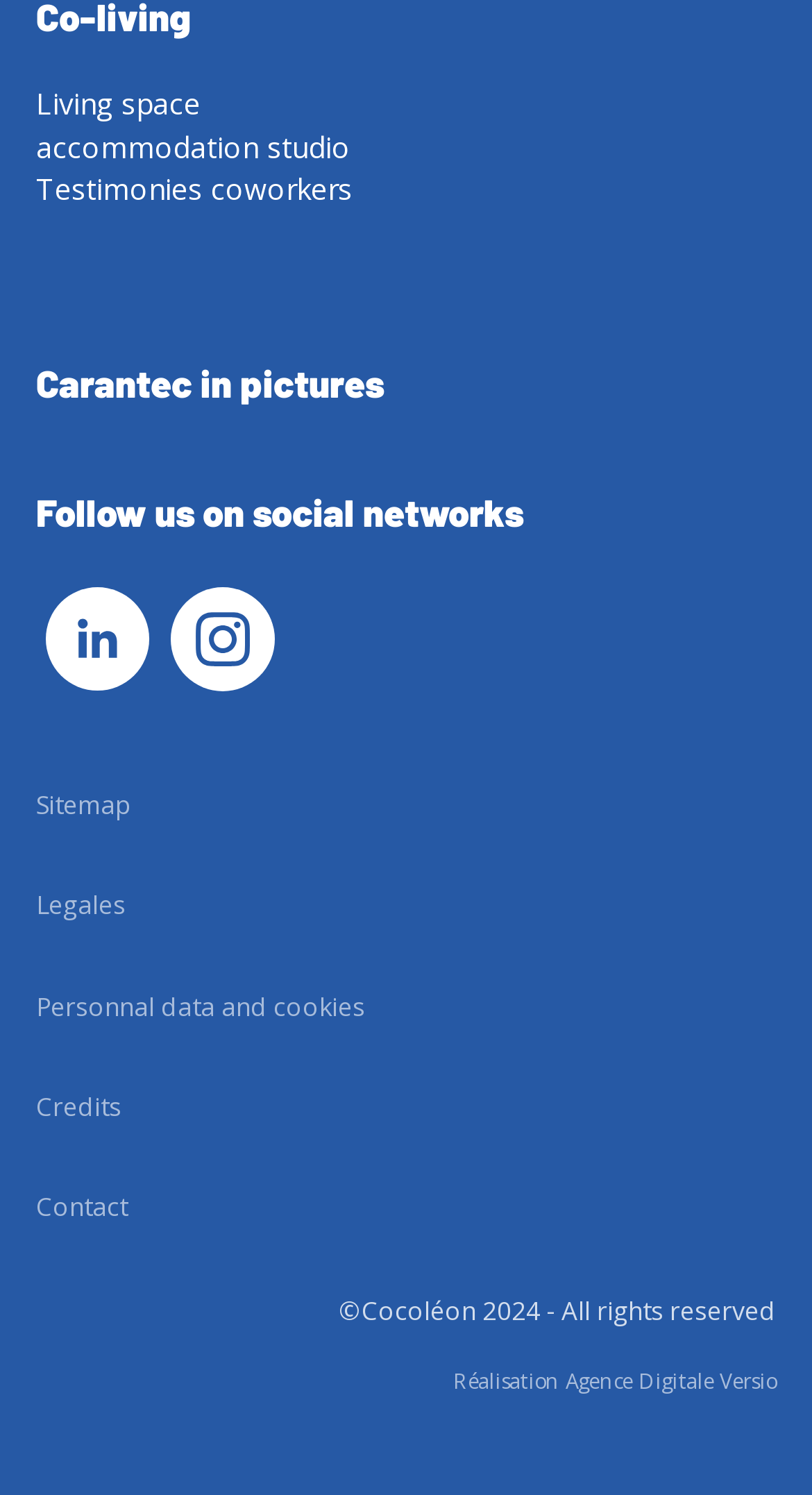Please determine the bounding box coordinates of the element's region to click in order to carry out the following instruction: "View the 'fossil fuel infrastructure' page". The coordinates should be four float numbers between 0 and 1, i.e., [left, top, right, bottom].

None